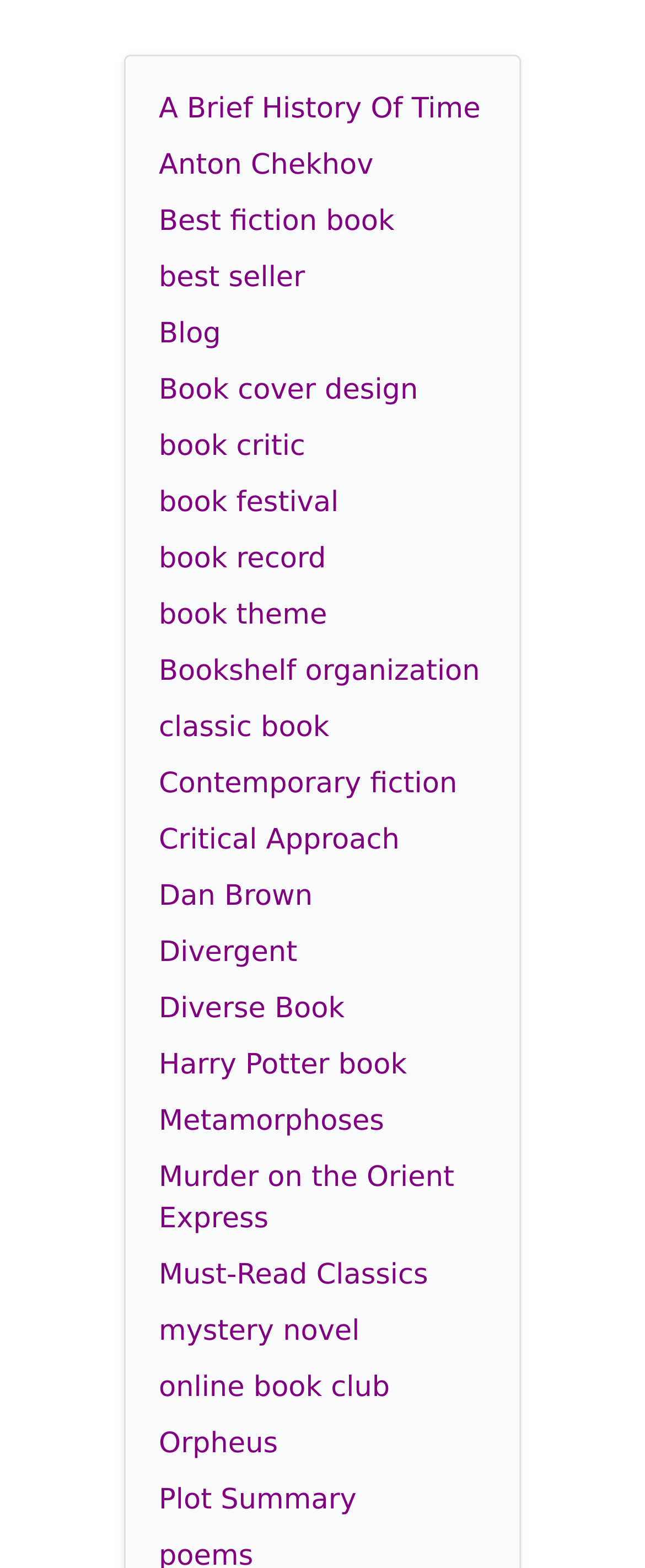Determine the bounding box coordinates of the region that needs to be clicked to achieve the task: "Click on 'A Brief History Of Time'".

[0.246, 0.059, 0.745, 0.08]